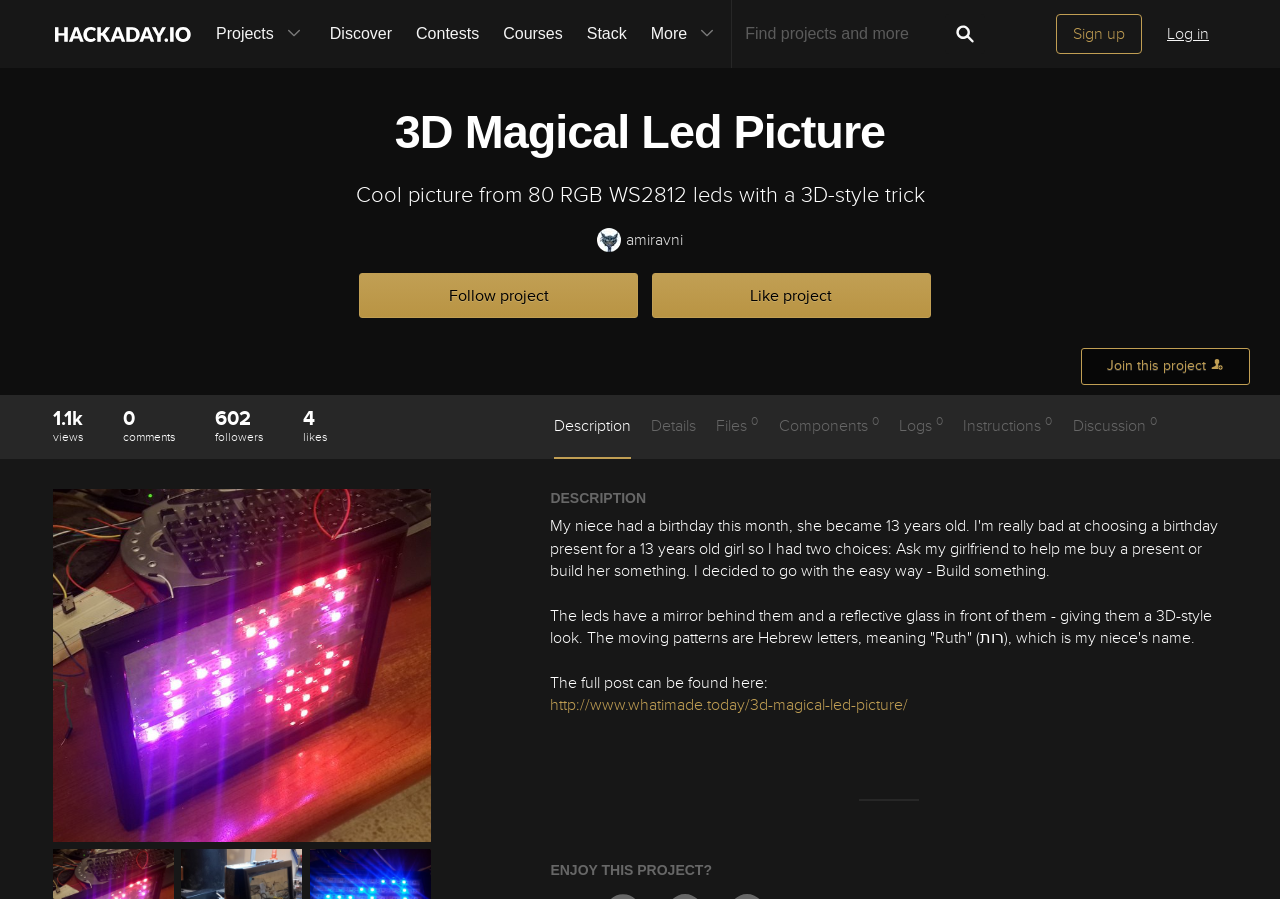Please provide a detailed answer to the question below based on the screenshot: 
What is the niece's name mentioned in the description?

I found the answer by reading the static text element with the description, which mentions that the moving patterns are Hebrew letters meaning 'Ruth', which is the niece's name.